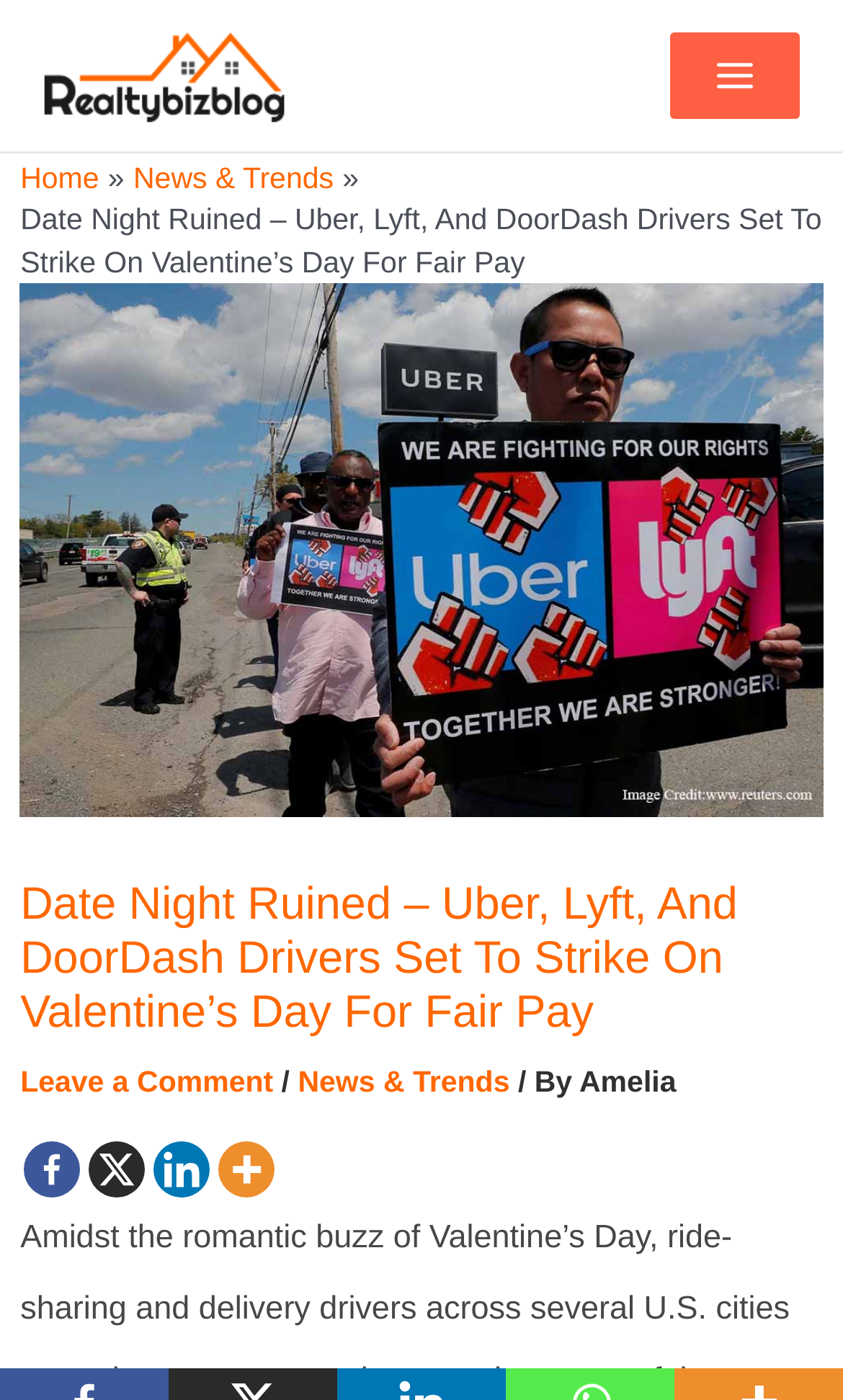What is the name of the blog?
Refer to the image and give a detailed answer to the question.

The name of the blog can be found at the top left corner of the webpage, where there is a link with the text 'Realtybizblog' and an image with the same name.